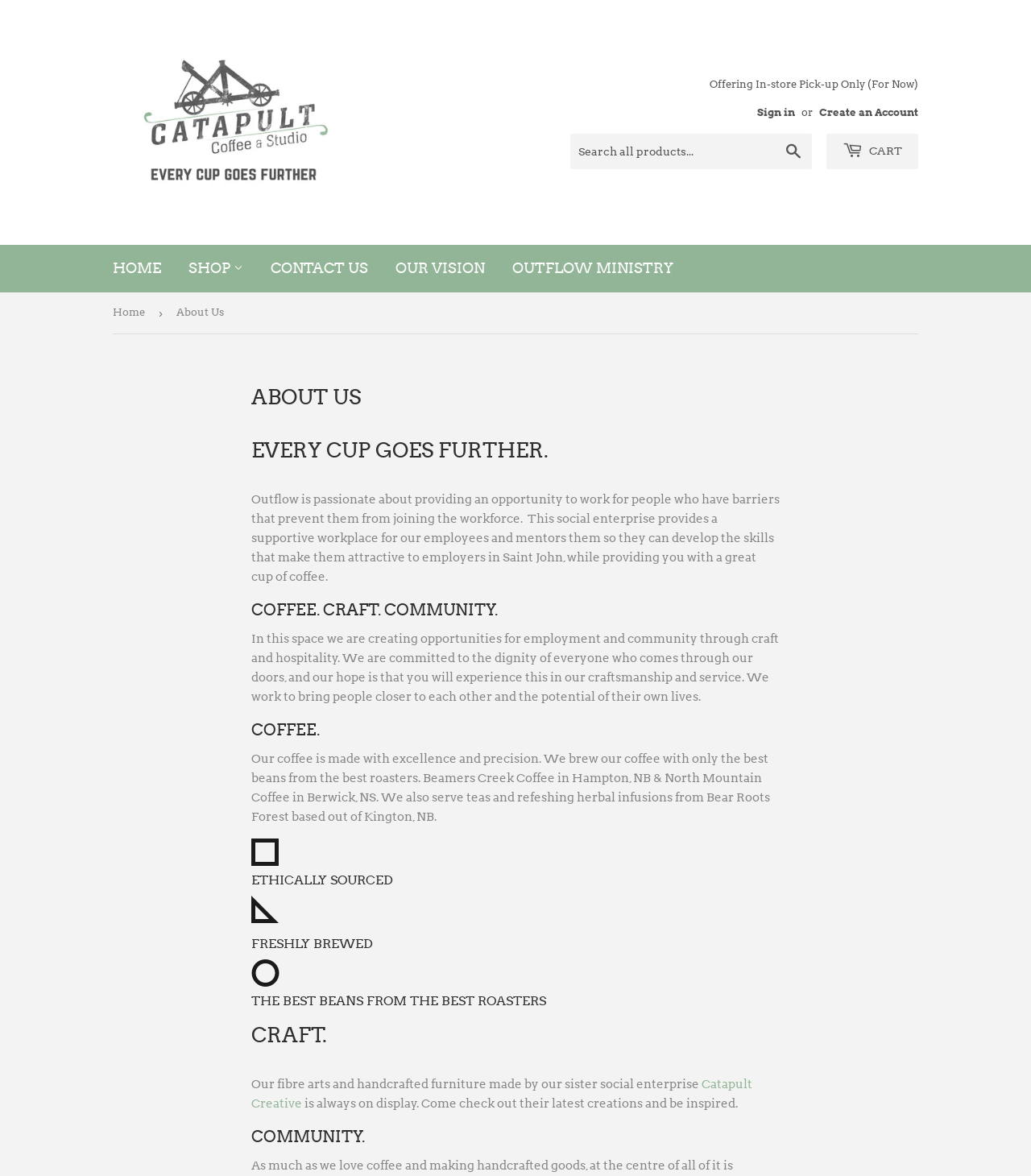Locate the bounding box coordinates of the segment that needs to be clicked to meet this instruction: "Sign in".

[0.734, 0.091, 0.771, 0.101]